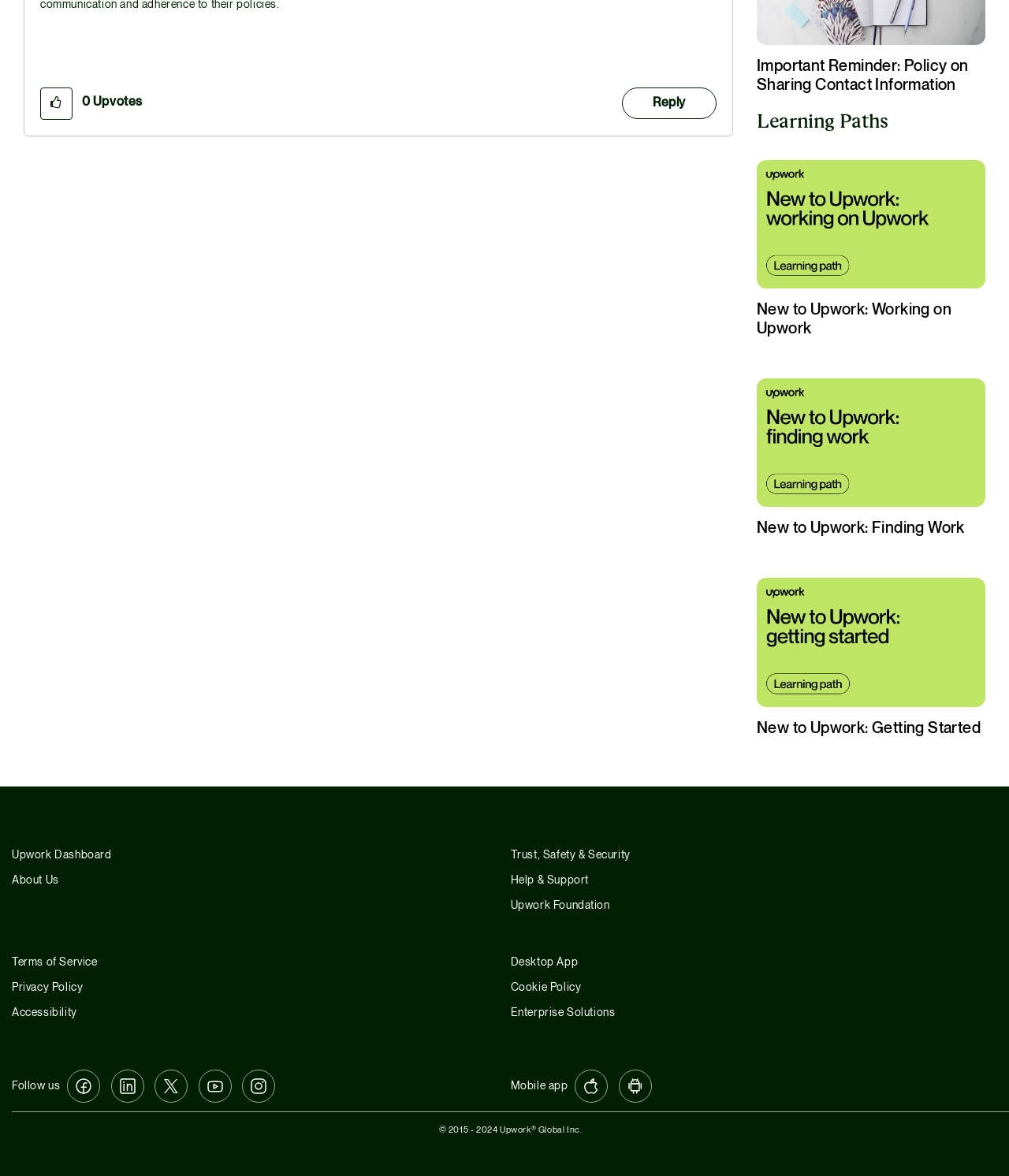How many links are there in the 'Learning Paths' section?
Answer the question with a thorough and detailed explanation.

The 'Learning Paths' section is located in the right-hand side of the webpage, and it contains four link elements with descriptions 'New to Upwork: Working on Upwork', 'New to Upwork: Finding Work', 'New to Upwork: Getting Started', and an empty link element.